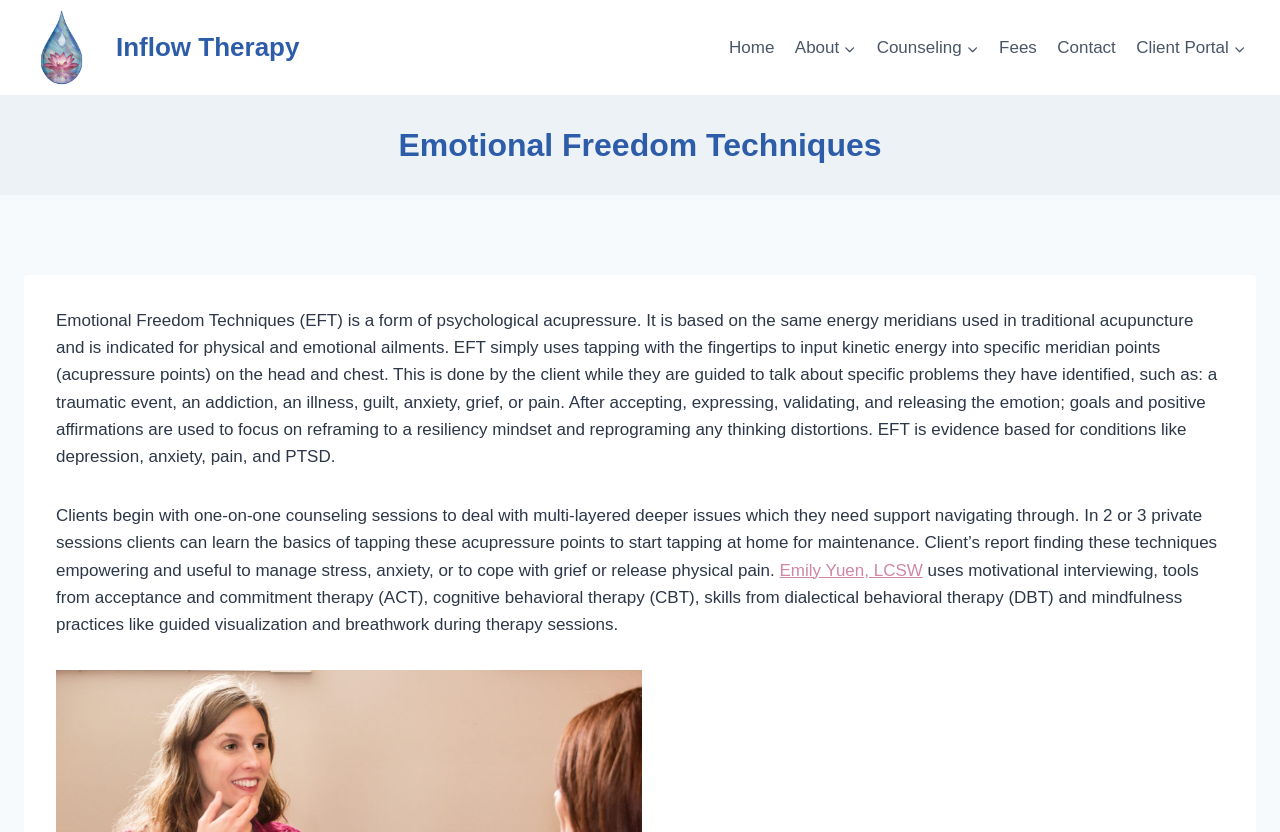Find the bounding box coordinates of the clickable region needed to perform the following instruction: "Read about Emotional Freedom Techniques". The coordinates should be provided as four float numbers between 0 and 1, i.e., [left, top, right, bottom].

[0.311, 0.145, 0.689, 0.203]